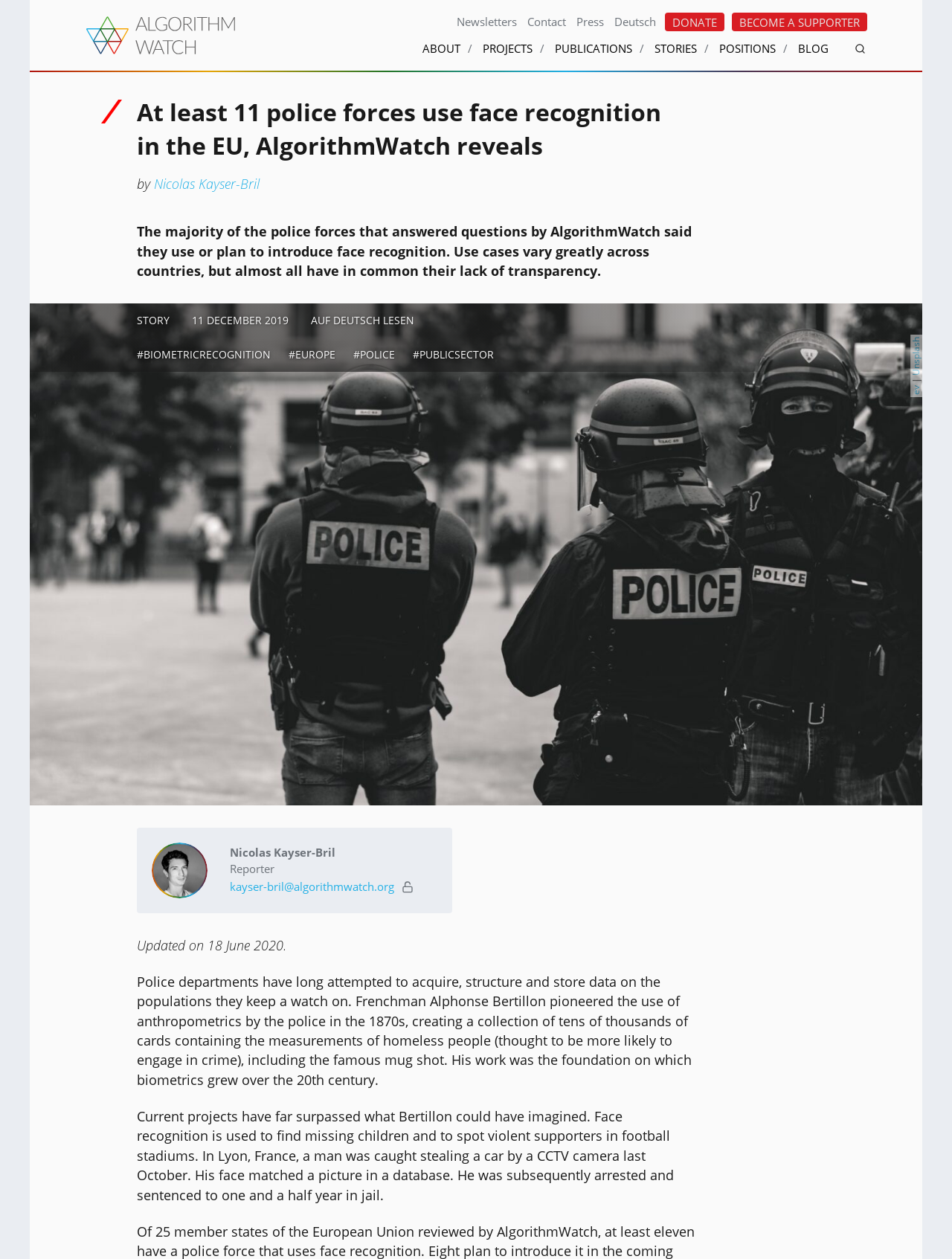Pinpoint the bounding box coordinates of the element to be clicked to execute the instruction: "Learn more about Aya Allahe".

None